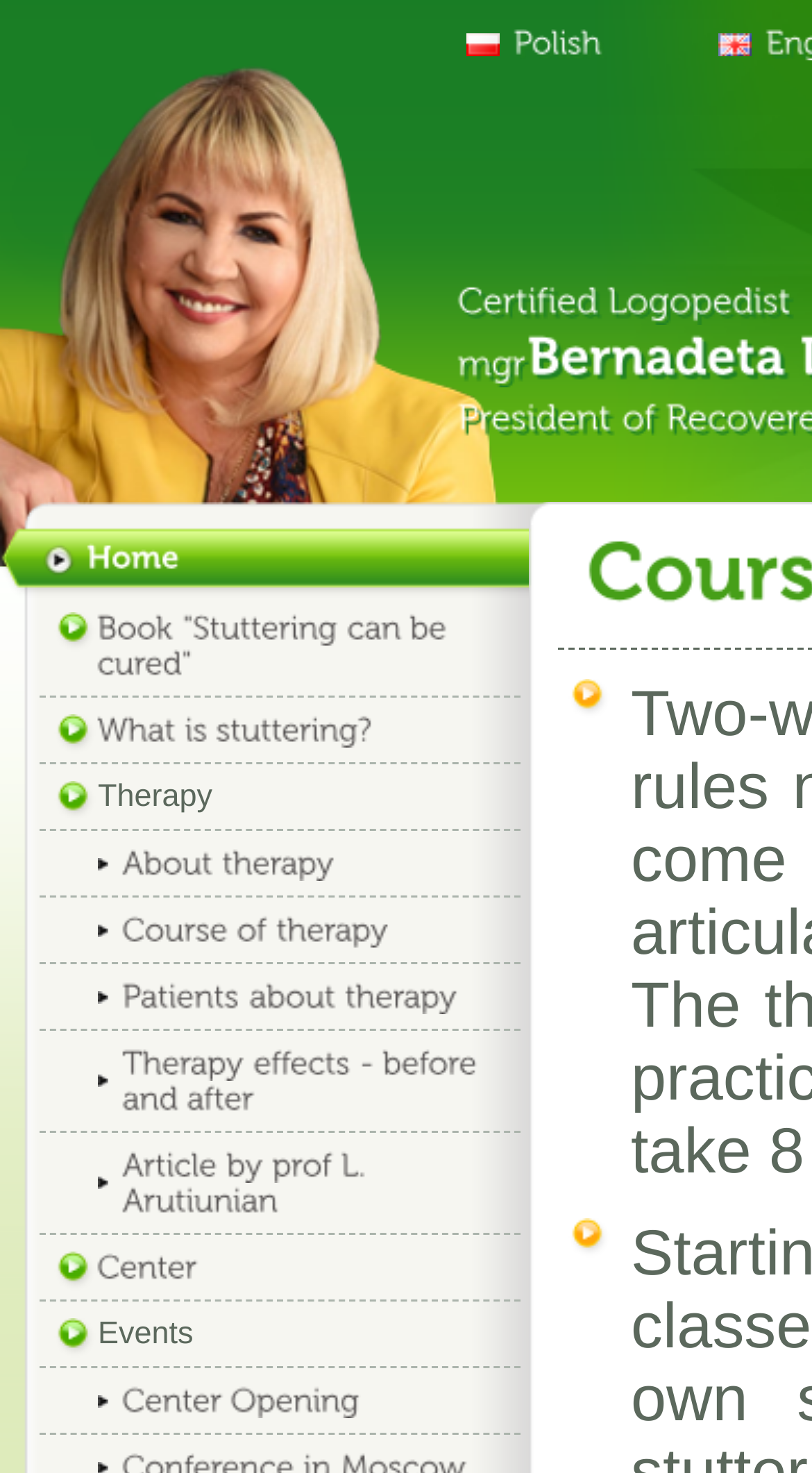Describe every aspect of the webpage comprehensively.

The webpage is about the Stuttering Treatment Center, focusing on the course of therapy. At the top right corner, there is a link to switch the language to Polish. Below it, there are several canvas elements, possibly decorative or separators.

On the left side, there is a navigation menu with links to different sections, including "Home", "Book 'Stuttering can be cured'", "What is stuttering?", "Therapy", "About therapy", "Course of therapy", "Patients about therapy", "Therapy effects - before and after", "Article by prof L. Arutiunian", "Center", and "Center Opening". Each link has a corresponding canvas element, possibly an icon or a decorative element.

To the right of the navigation menu, there is a section with a static text "Therapy" and a link to "About therapy". Below it, there are more links and canvas elements, possibly related to the course of therapy.

At the bottom of the page, there is a link to "Events" and another link to "Center Opening". The overall layout is organized, with clear headings and concise text, making it easy to navigate and find relevant information about the Stuttering Treatment Center and its course of therapy.